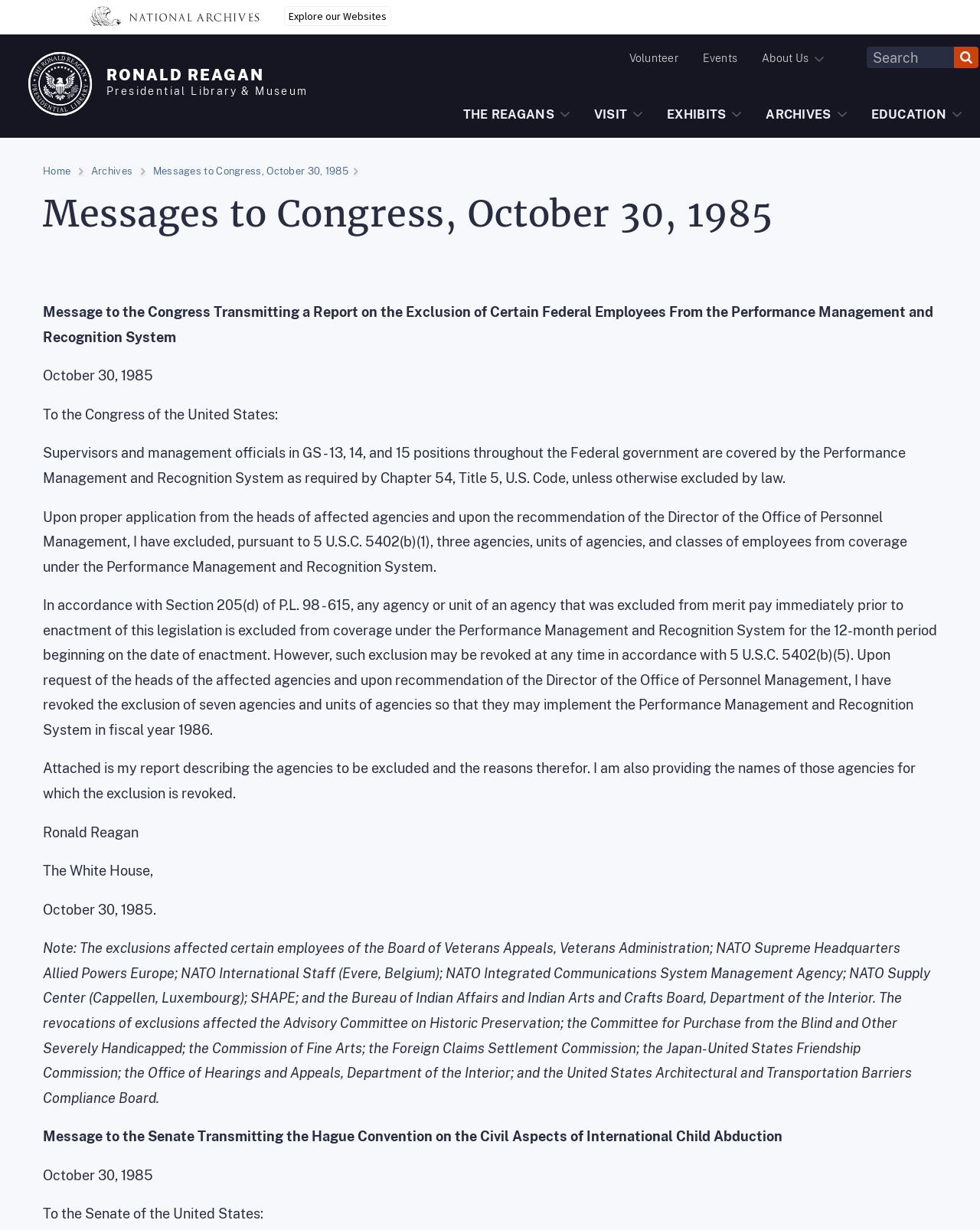Please answer the following question using a single word or phrase: How many links are there in the breadcrumb navigation?

3